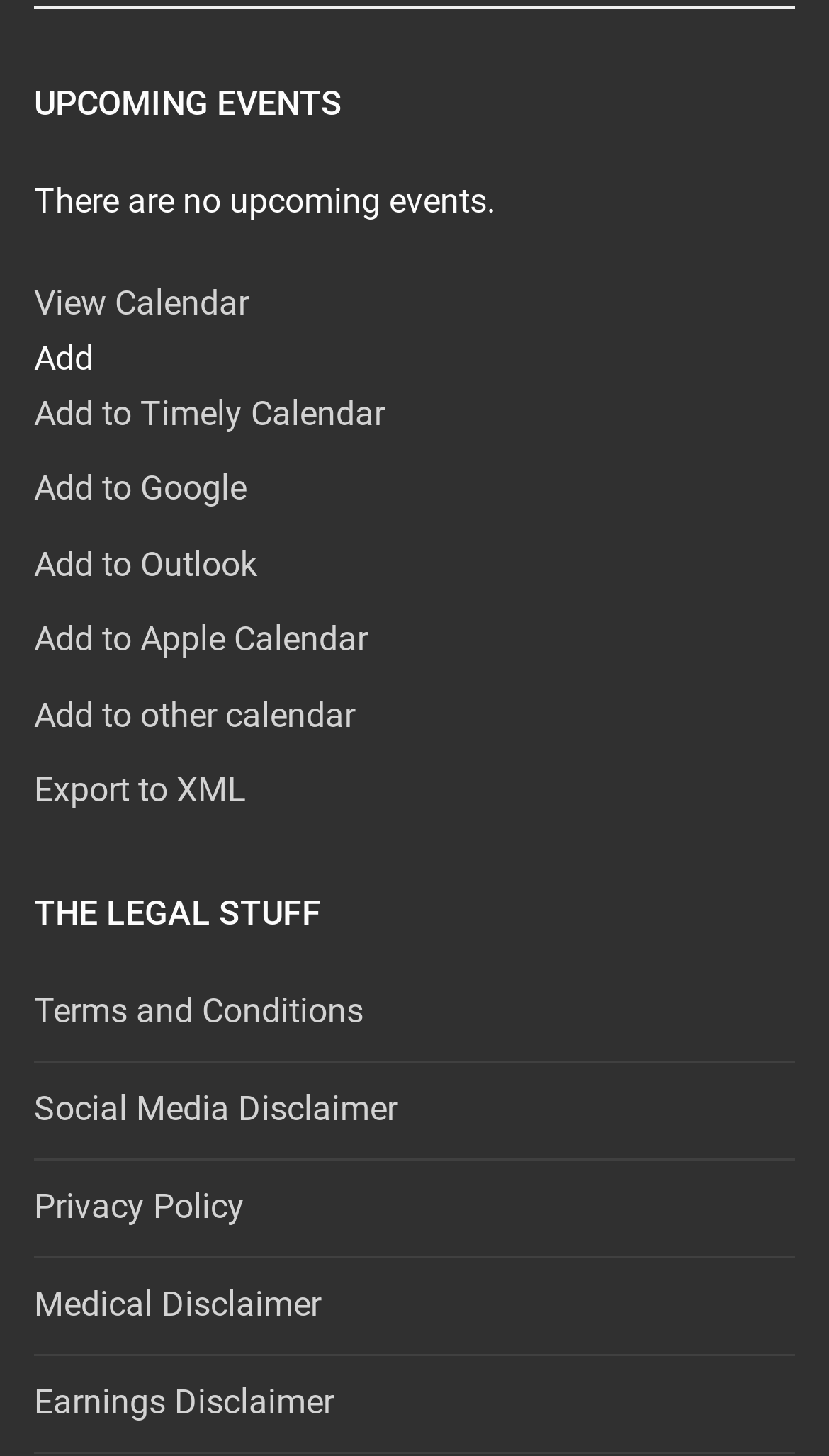Pinpoint the bounding box coordinates of the clickable element to carry out the following instruction: "Add an event."

[0.041, 0.232, 0.113, 0.26]